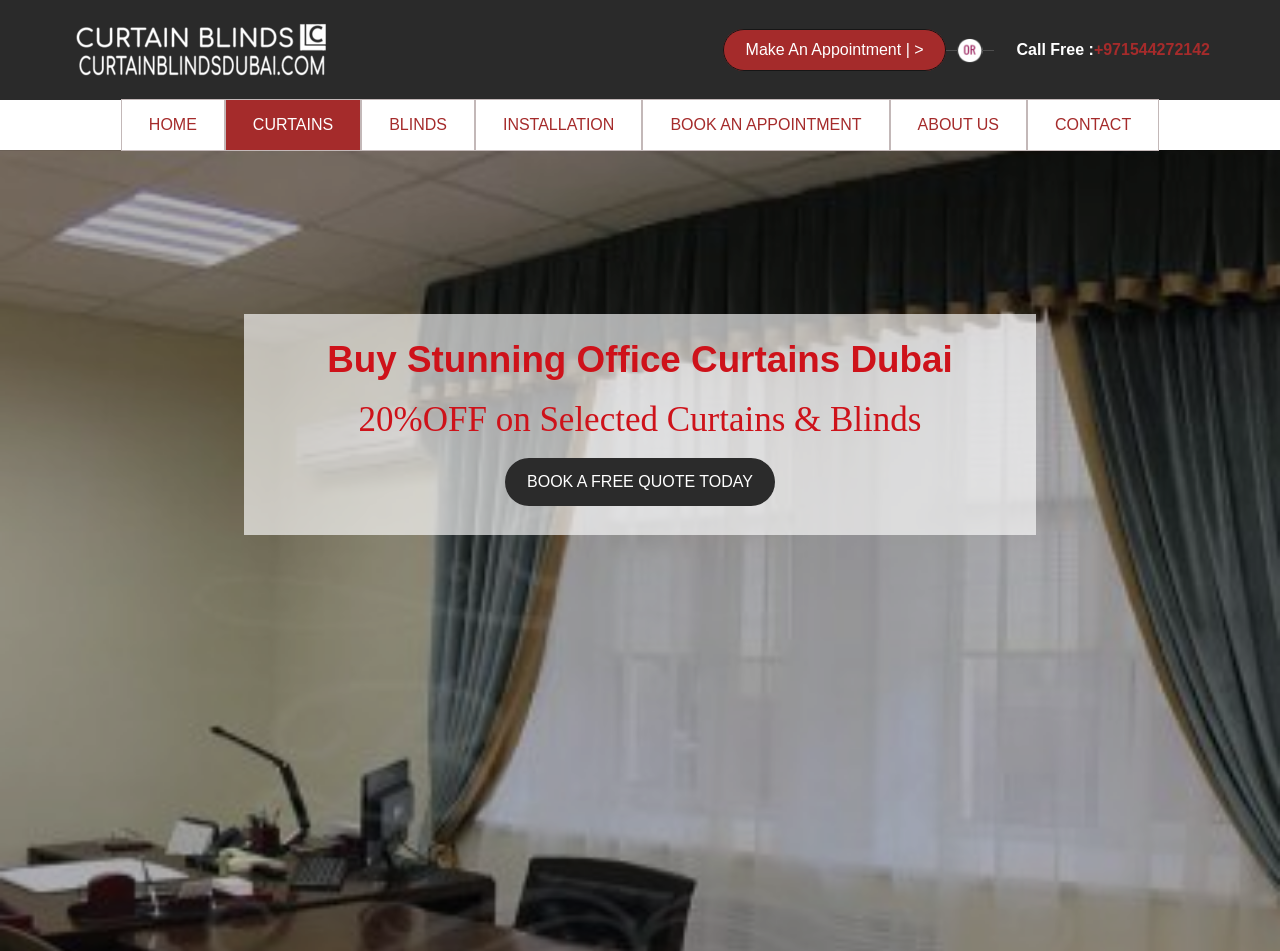Provide the bounding box for the UI element matching this description: "INSTALLATION".

[0.372, 0.105, 0.501, 0.158]